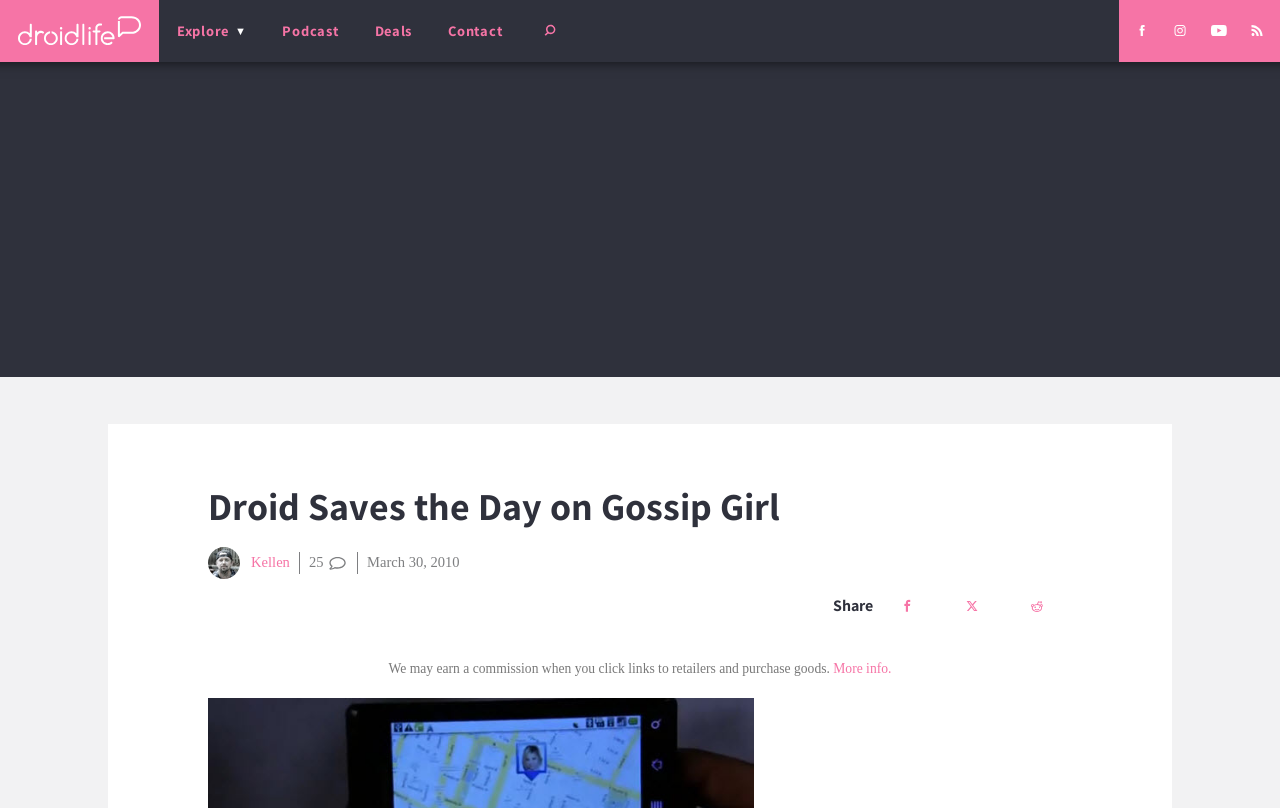How many social media links are present?
Look at the image and respond with a one-word or short-phrase answer.

3